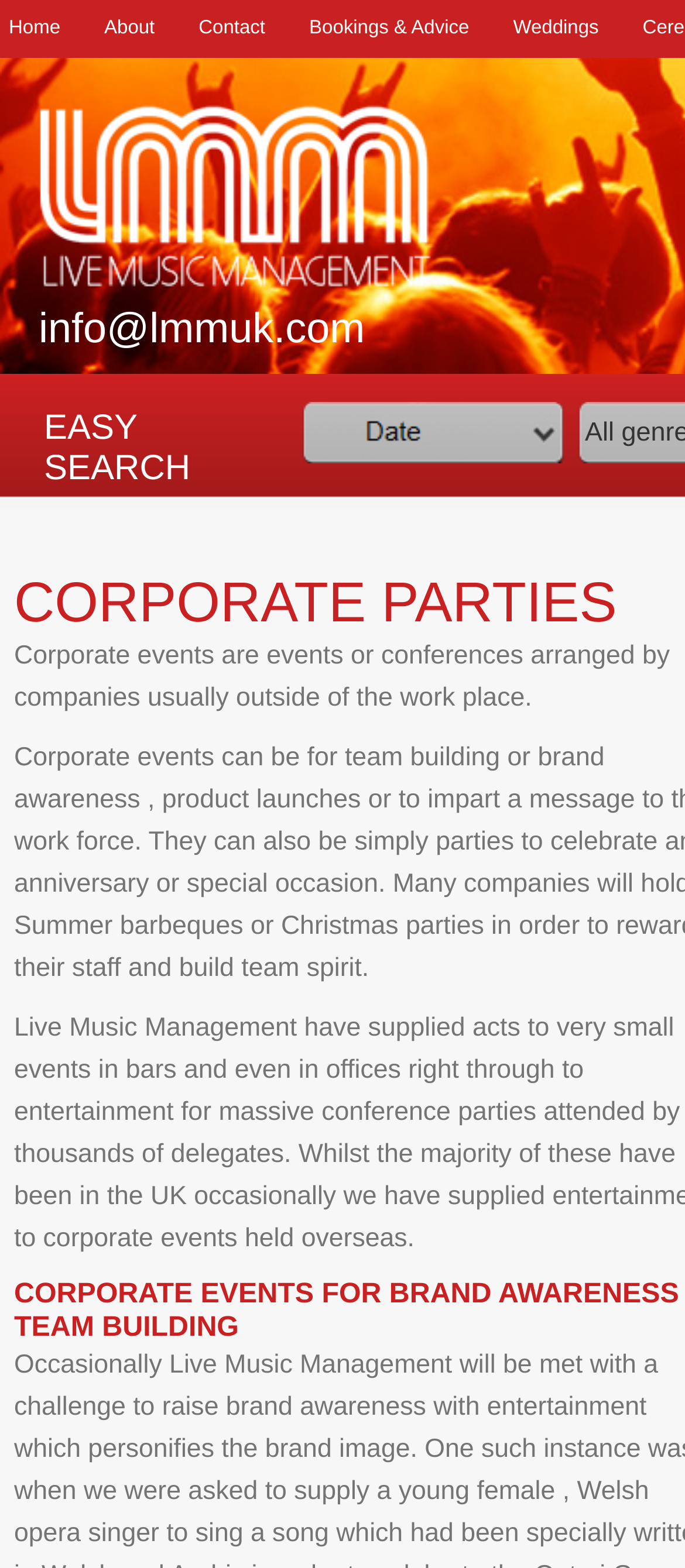Determine the bounding box coordinates of the region to click in order to accomplish the following instruction: "learn about corporate events". Provide the coordinates as four float numbers between 0 and 1, specifically [left, top, right, bottom].

[0.021, 0.41, 0.978, 0.454]